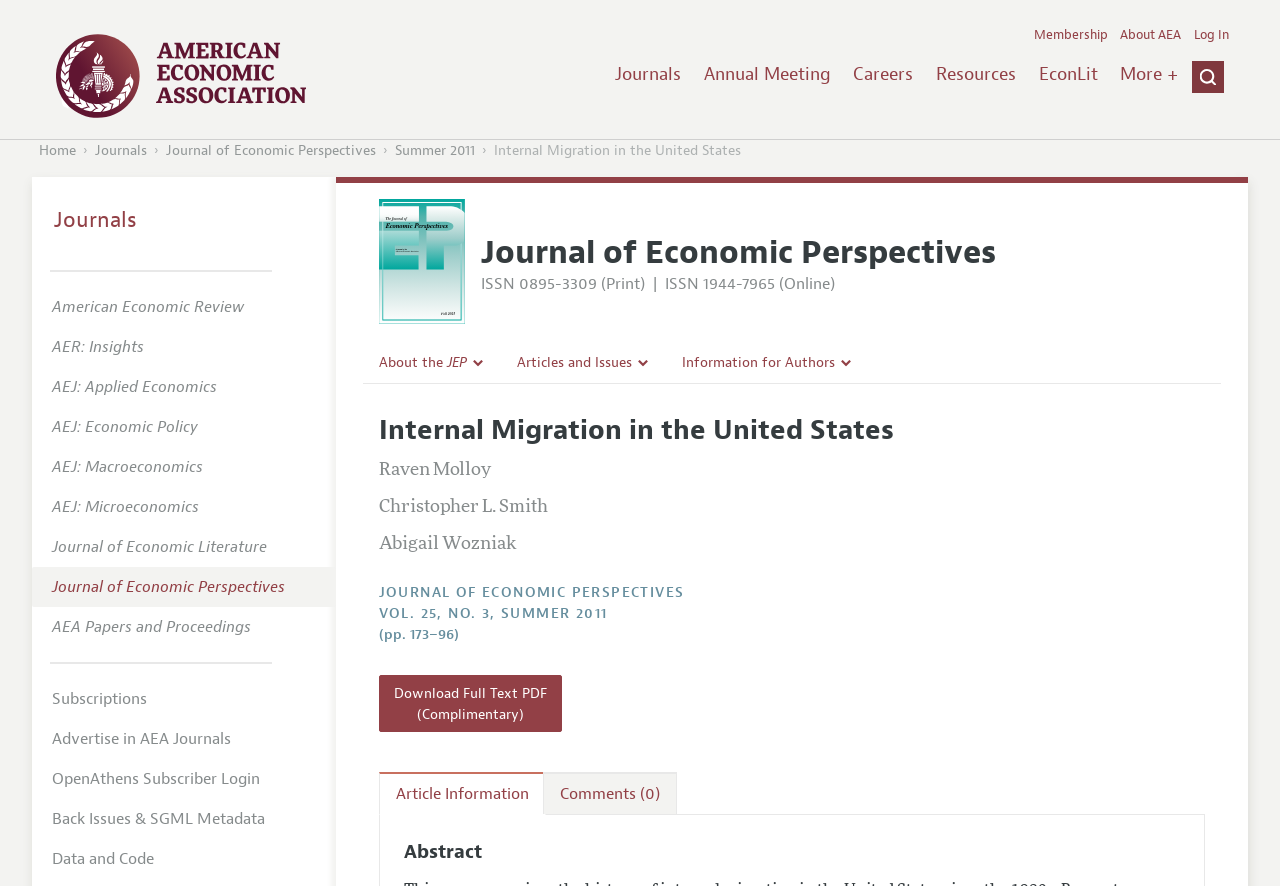Please locate the bounding box coordinates of the element that needs to be clicked to achieve the following instruction: "Go to Journal of Economic Perspectives". The coordinates should be four float numbers between 0 and 1, i.e., [left, top, right, bottom].

[0.13, 0.16, 0.294, 0.179]